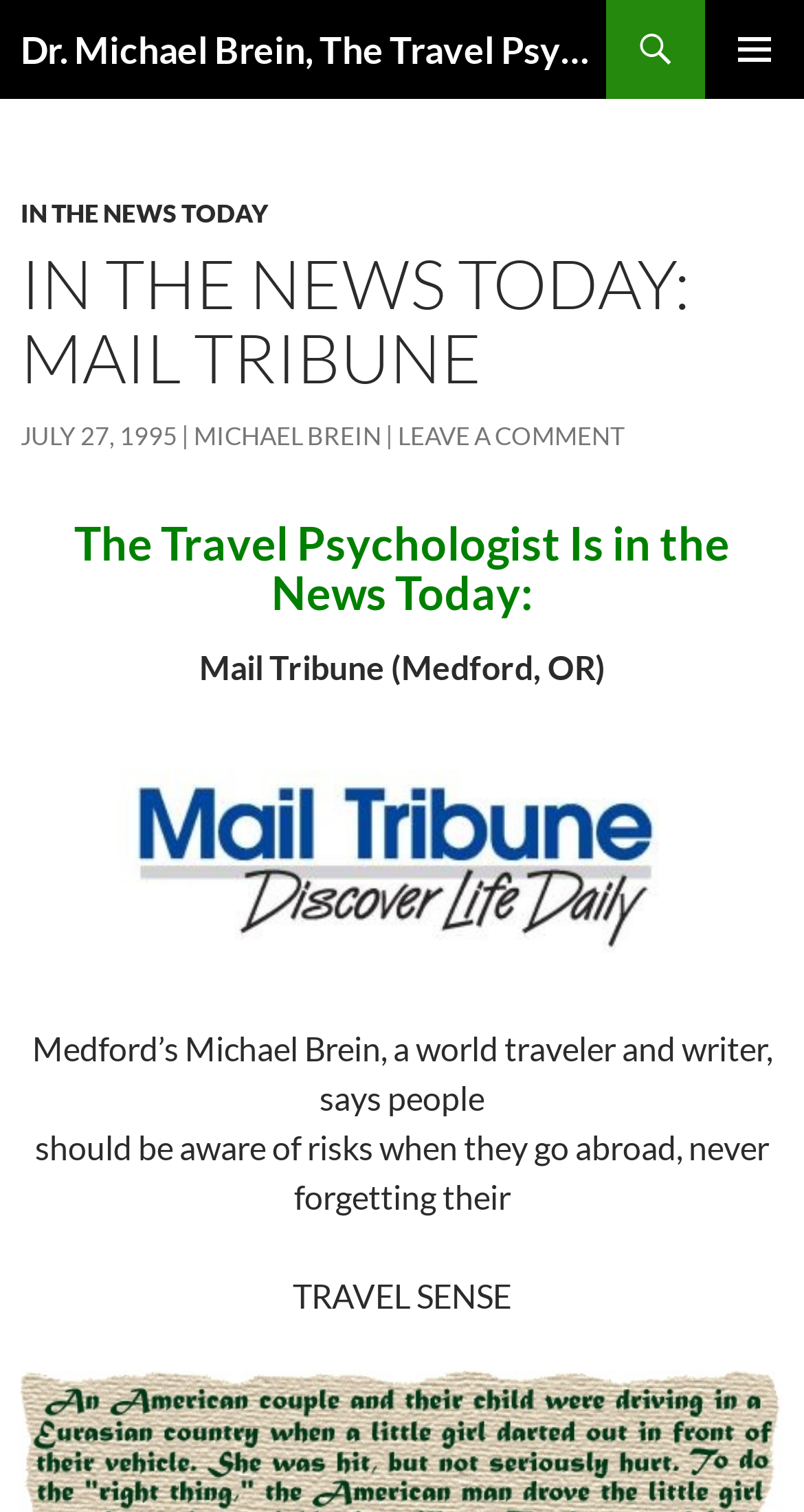Generate a thorough description of the webpage.

The webpage appears to be an article or news page, with a focus on Dr. Michael Brein, a travel psychologist. At the top, there is a heading with the title "Dr. Michael Brein, The Travel Psychologist" which is also a link. To the right of this heading, there is a button labeled "PRIMARY MENU".

Below the title, there is a link to "SKIP TO CONTENT" followed by a header section. Within this section, there are several links and headings, including "IN THE NEWS TODAY", "IN THE NEWS TODAY: MAIL TRIBUNE", and "JULY 27, 1995". There is also a link to "MICHAEL BREIN" and another to "LEAVE A COMMENT".

Further down, there is a heading that reads "The Travel Psychologist Is in the News Today:". Below this, there is a static text block with the title "Mail Tribune (Medford, OR)". To the right of this text, there is an image, which is also a link.

The main content of the article appears below the image, with several static text blocks that describe Dr. Michael Brein's views on travel risks. The text mentions that people should be aware of risks when traveling abroad and never forget their "TRAVEL SENSE".